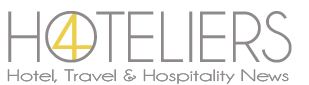Explain what the image portrays in a detailed manner.

The image features the logo of "4Hoteliers," a reputable source for news and updates in the hotel, travel, and hospitality industry. The logo combines a stylish typography with a distinctive design element, incorporating the number "4" within the word "HOTELIERS." This visual identity reflects the website's focus on providing relevant information and insights to professionals in the hospitality sector. The background is minimalist, serving to enhance the clarity and elegance of the logo, which effectively conveys a sense of professionalism and authority in its field.